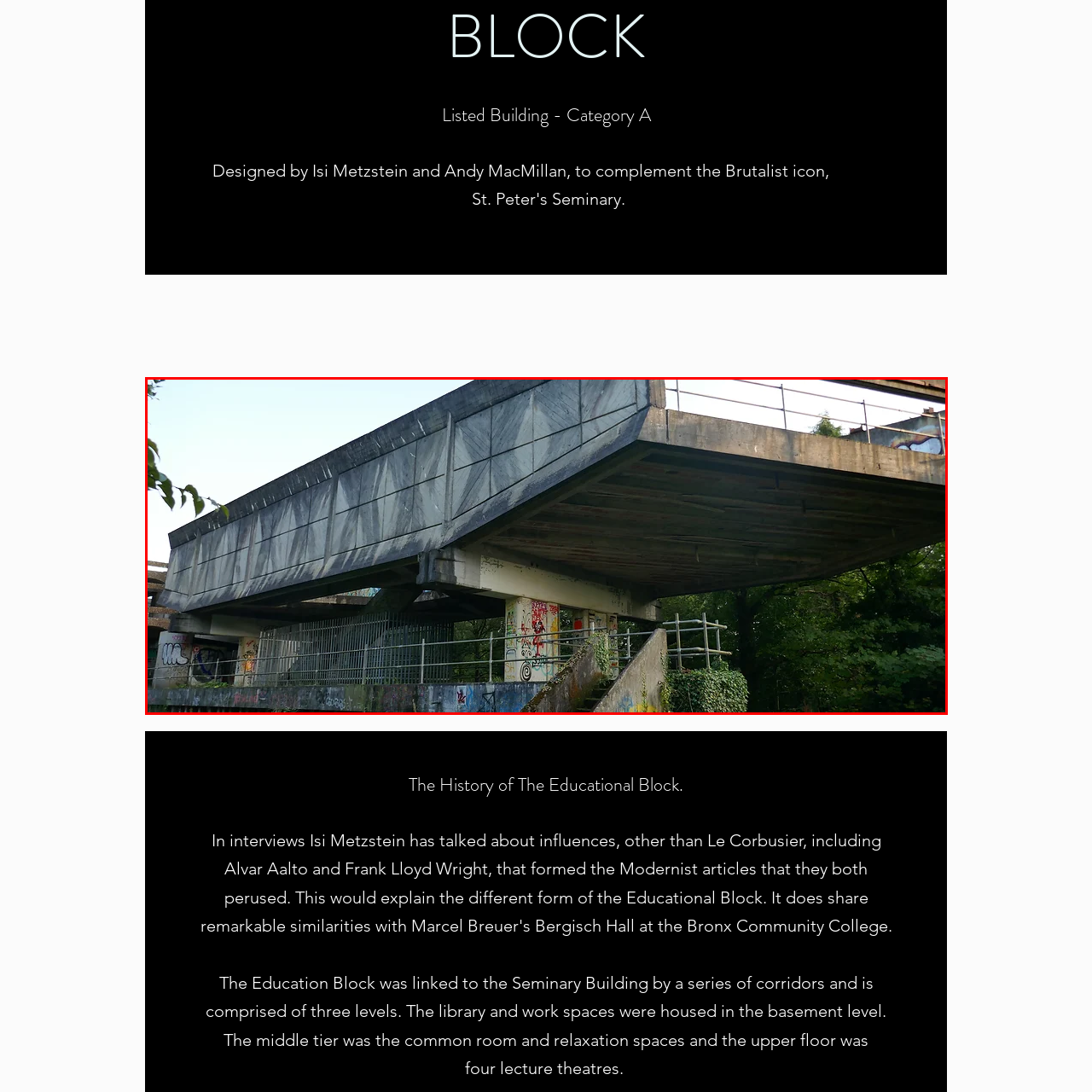Compose a thorough description of the image encased in the red perimeter.

The image depicts a striking architectural structure of the Educational Block, characterized by its bold, modernist design. The building features a prominent overhanging upper section supported by robust columns, creating a sense of elevation and grandeur. Below, the supports reveal vibrant graffiti art, showcasing the indelible marks of time and creativity on the concrete surfaces. Lush greenery surrounds the structure, contrasting the industrial materials with natural elements, and the partially visible staircase leads down to the ground, enhancing the visual narrative of accessibility despite its imposing presence. This site is part of a historic complex linked to the Seminary Building, reflecting its layered history and the purpose it served in education, housing spaces for learning and relaxation across its three levels.